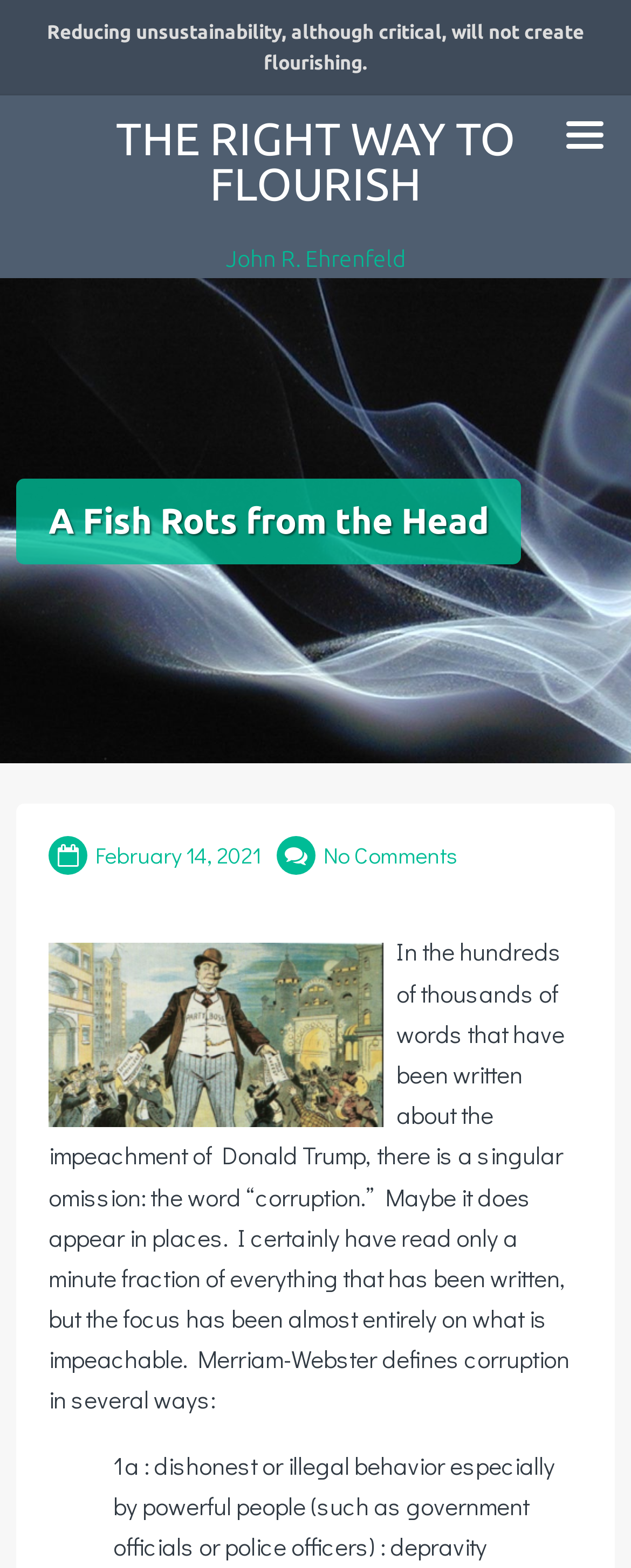Identify the bounding box for the UI element described as: "Download anydesk here". The coordinates should be four float numbers between 0 and 1, i.e., [left, top, right, bottom].

None